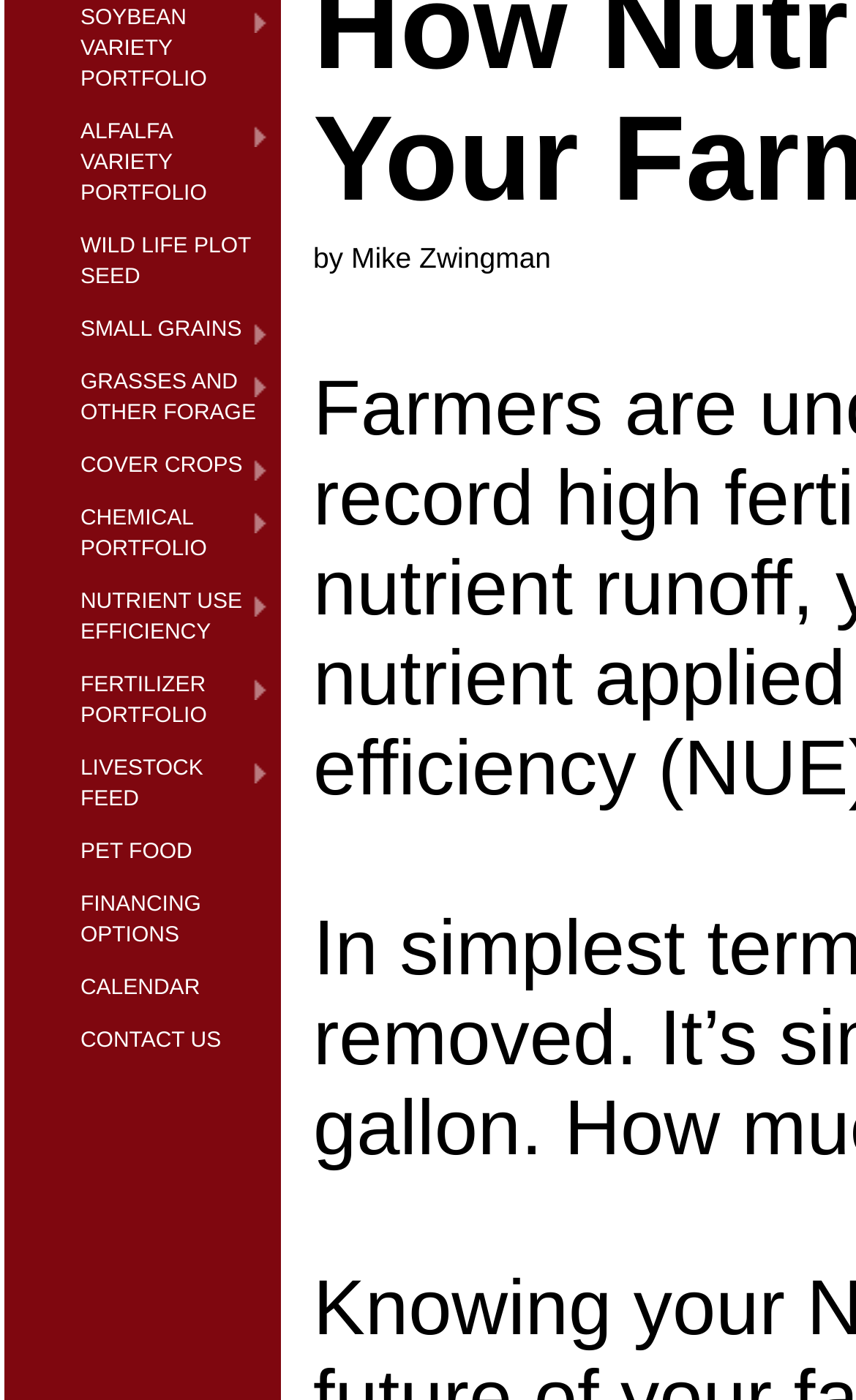Please provide a comprehensive response to the question below by analyzing the image: 
What is the purpose of the 'Financing Options' link?

The presence of a 'Financing Options' link on the webpage suggests that the website offers financial assistance or services to its customers, possibly related to the products or services offered.